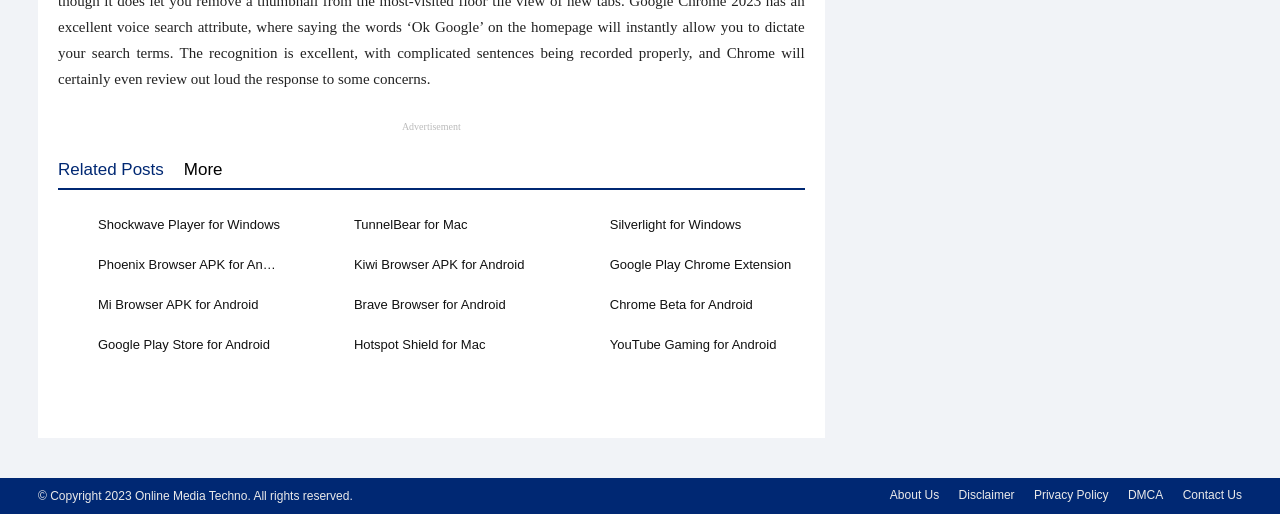Find and indicate the bounding box coordinates of the region you should select to follow the given instruction: "Download Shockwave Player for Windows".

[0.045, 0.409, 0.069, 0.468]